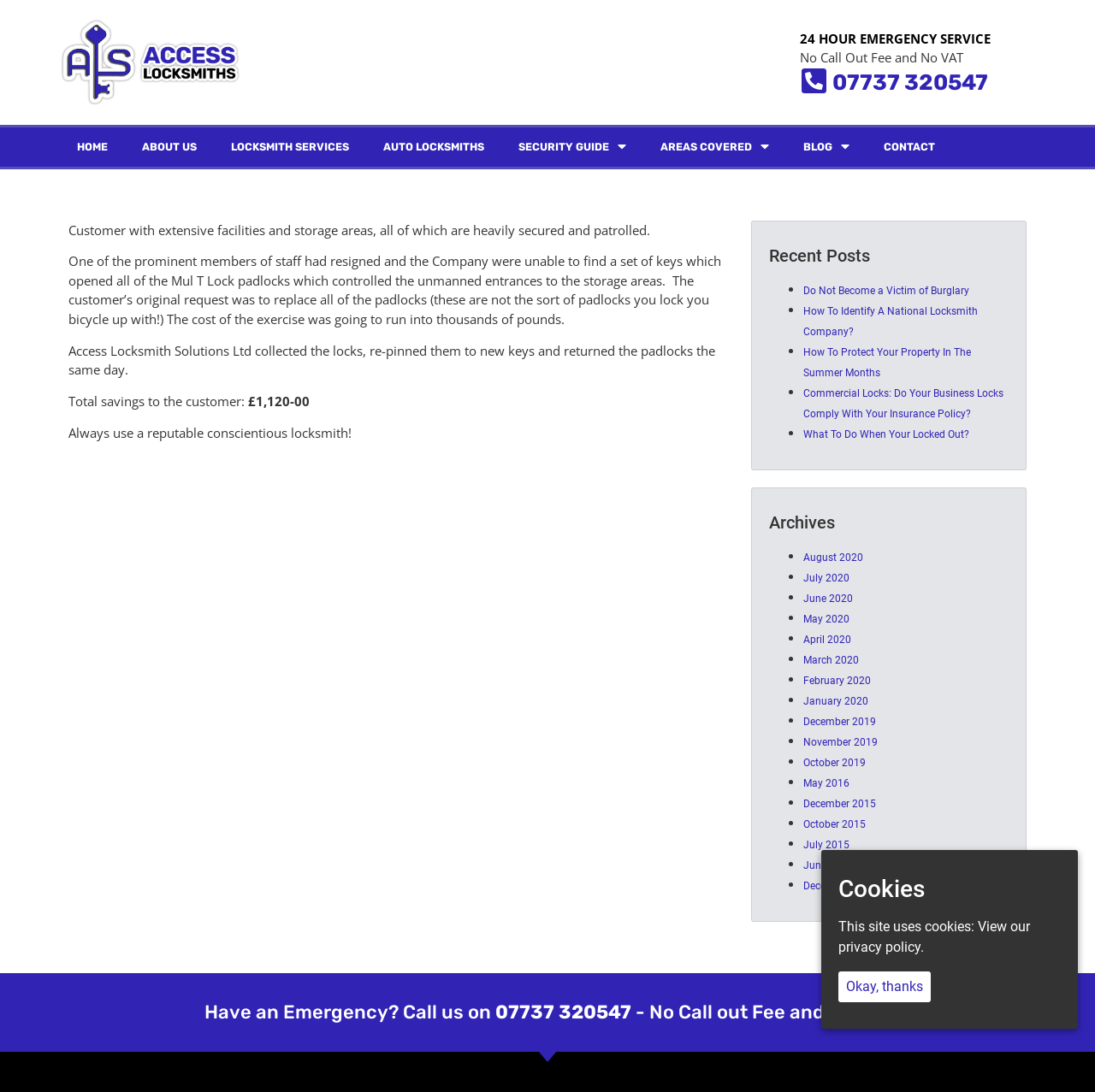What is the phone number for emergency service?
Based on the screenshot, provide your answer in one word or phrase.

07737 320547